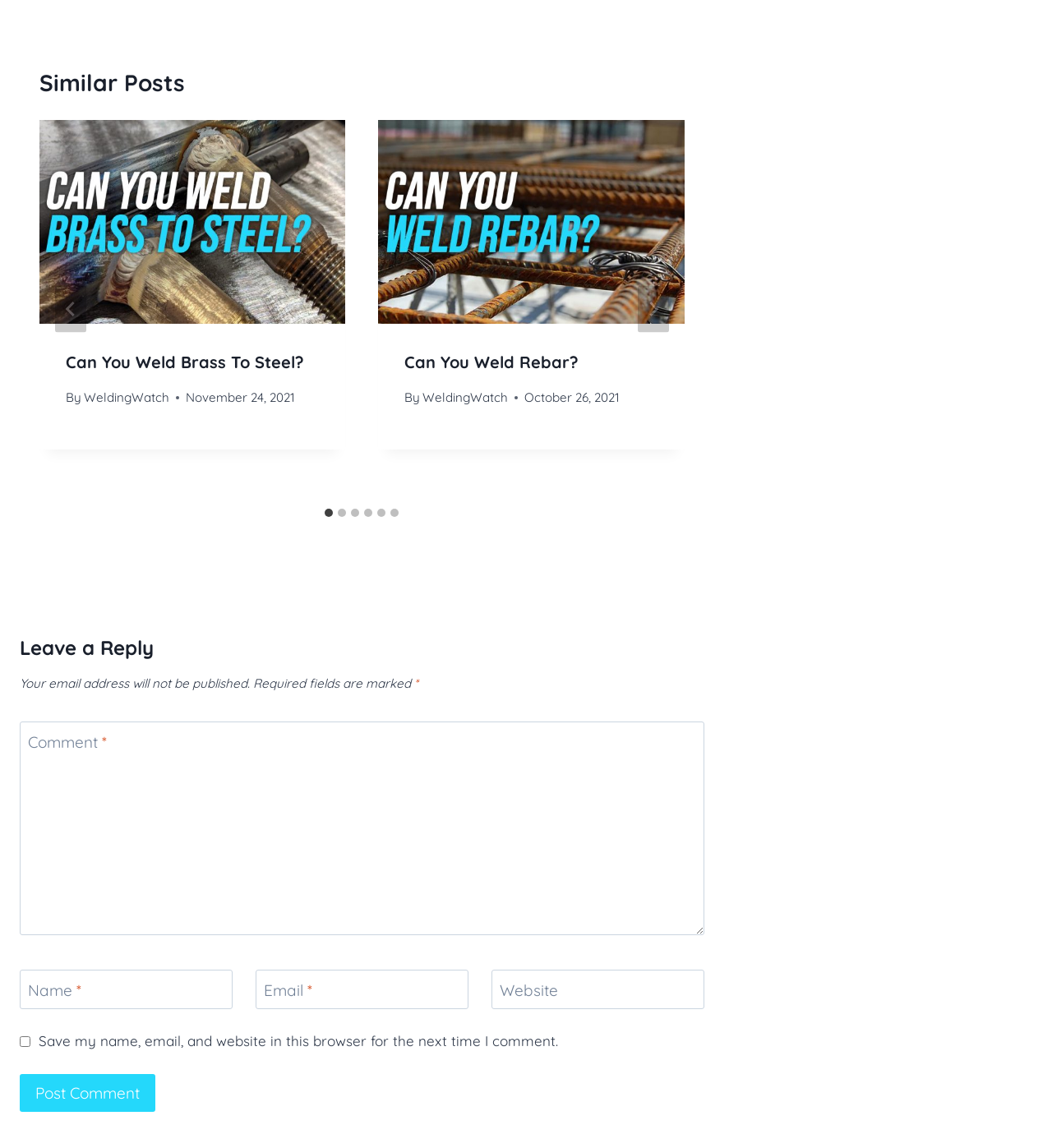Respond to the question below with a single word or phrase:
What is the purpose of the 'Similar Posts' section?

Show related posts